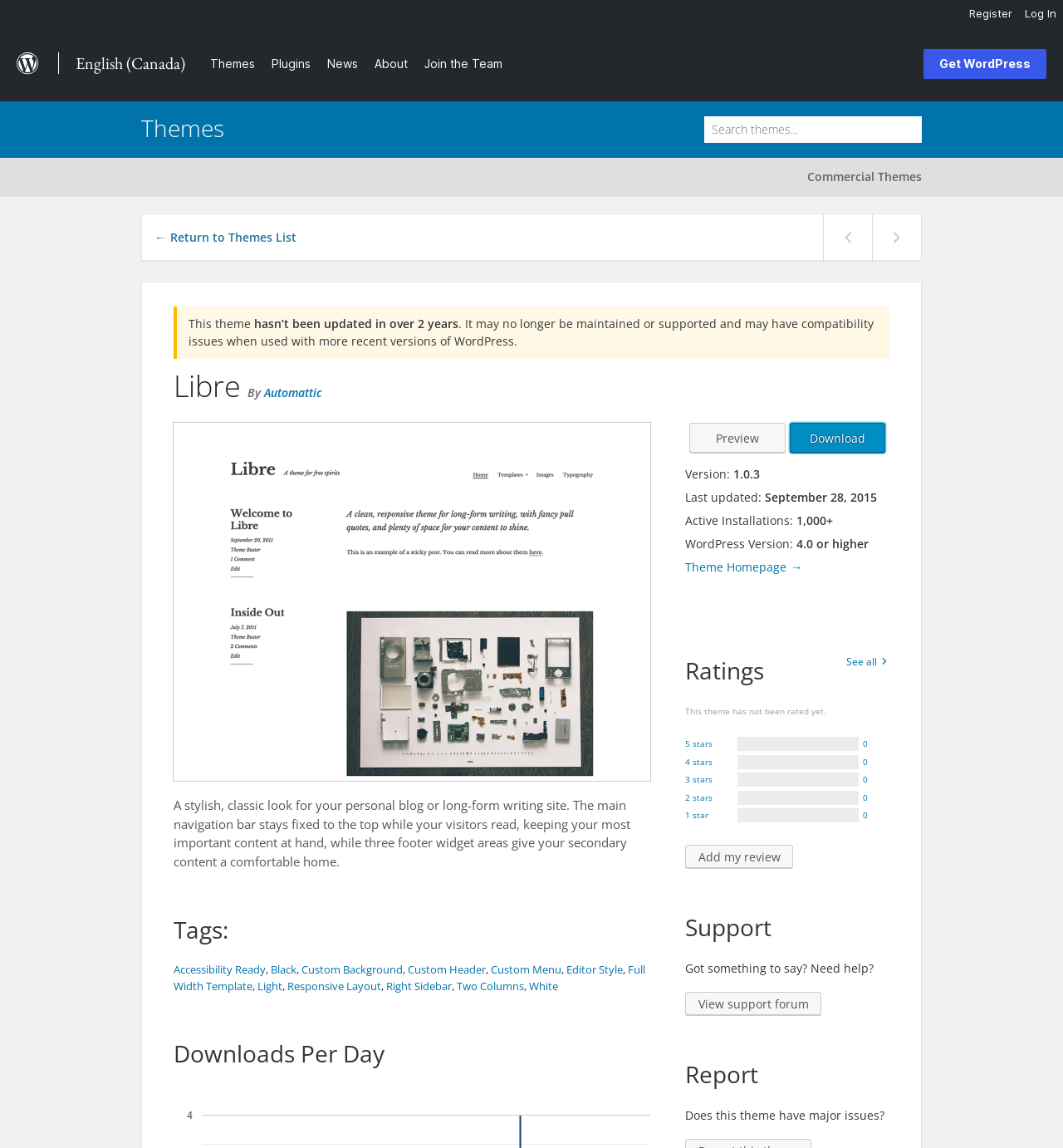Provide a short answer using a single word or phrase for the following question: 
What is the minimum WordPress version required?

4.0 or higher